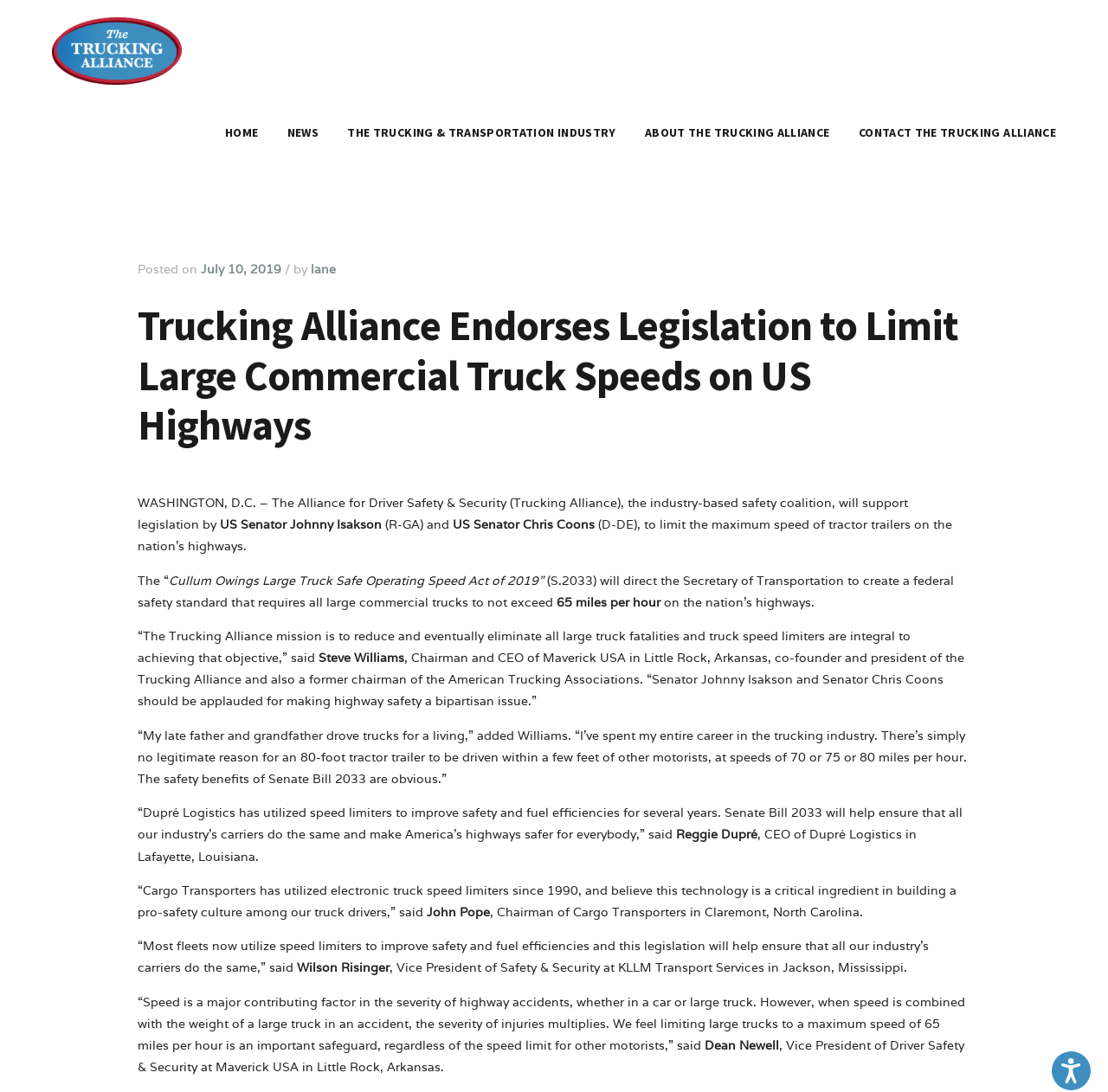Who is the CEO of Dupré Logistics?
Carefully examine the image and provide a detailed answer to the question.

The answer can be found in the quote from Reggie Dupré, CEO of Dupré Logistics, which is mentioned in the article.